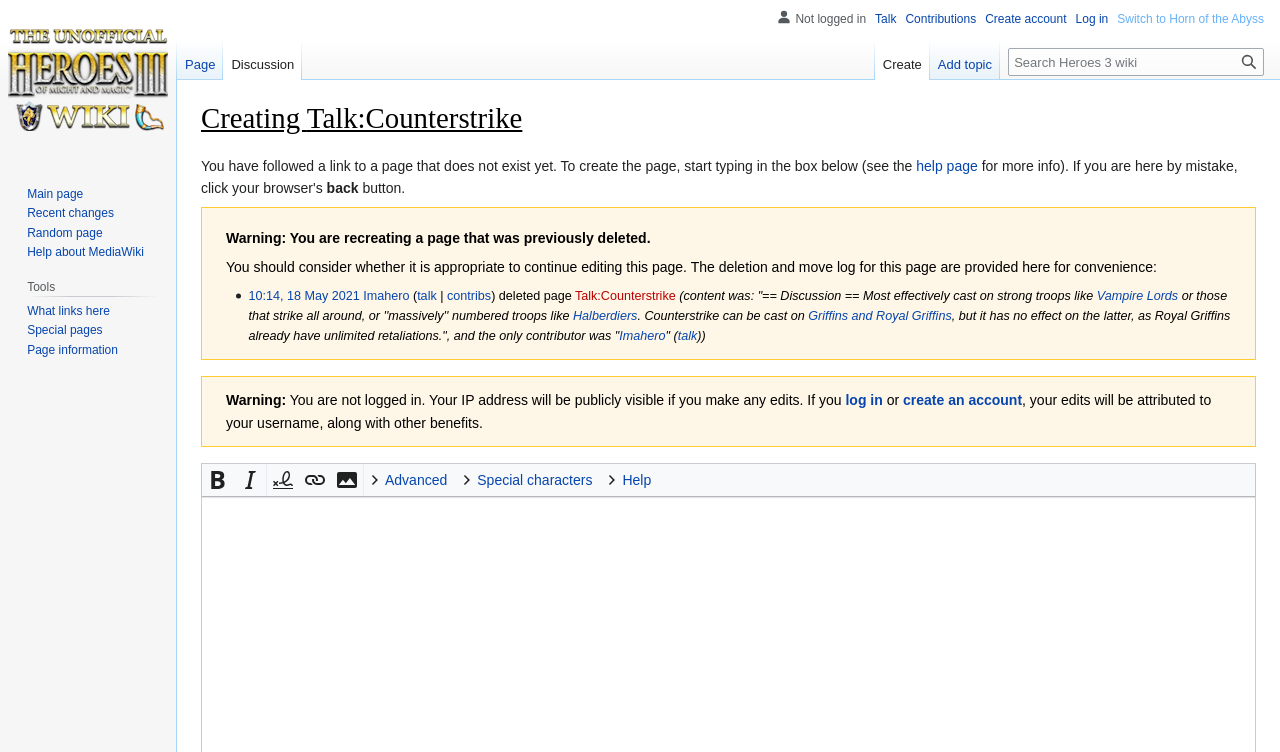Extract the bounding box coordinates for the described element: "Log in". The coordinates should be represented as four float numbers between 0 and 1: [left, top, right, bottom].

[0.84, 0.016, 0.866, 0.035]